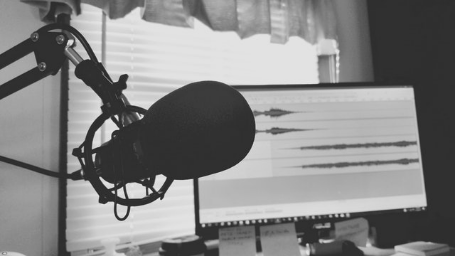What type of light is illuminating the workspace?
By examining the image, provide a one-word or phrase answer.

Natural light